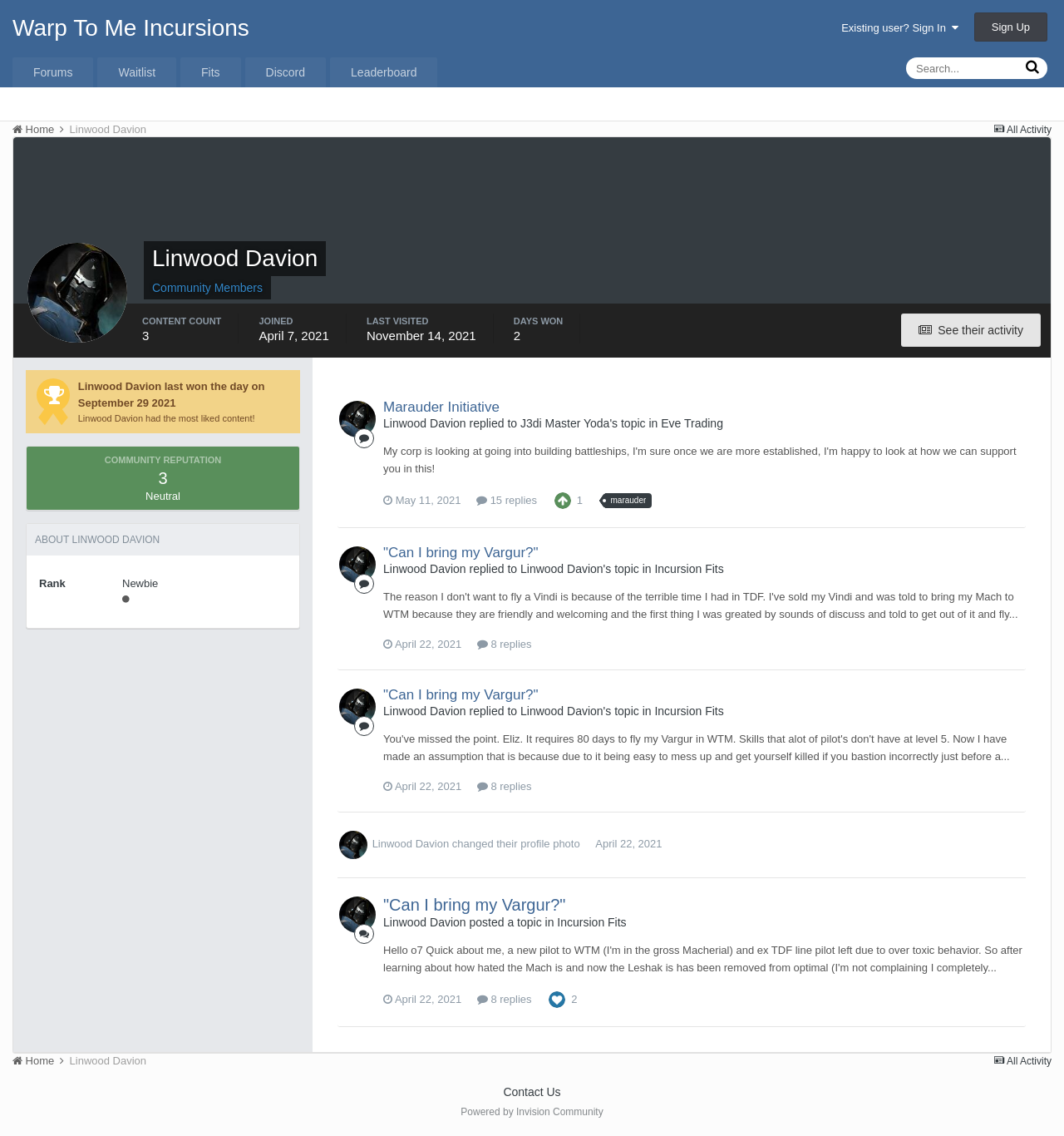Pinpoint the bounding box coordinates of the clickable element to carry out the following instruction: "Click on the 'Blog' link."

None